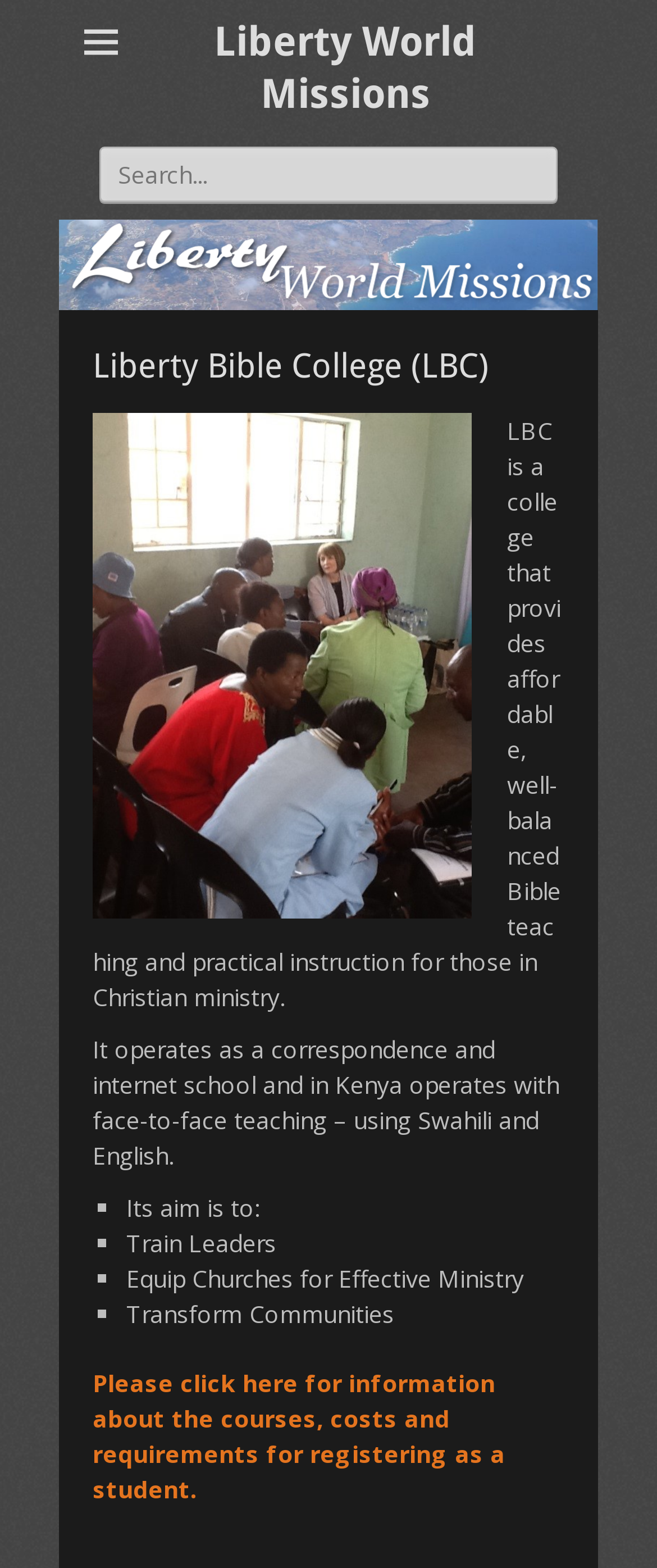What is the name of the college?
Please provide a detailed and thorough answer to the question.

The name of the college can be found in the heading element 'Liberty Bible College (LBC)' which is a child of the 'HeaderAsNonLandmark' element.